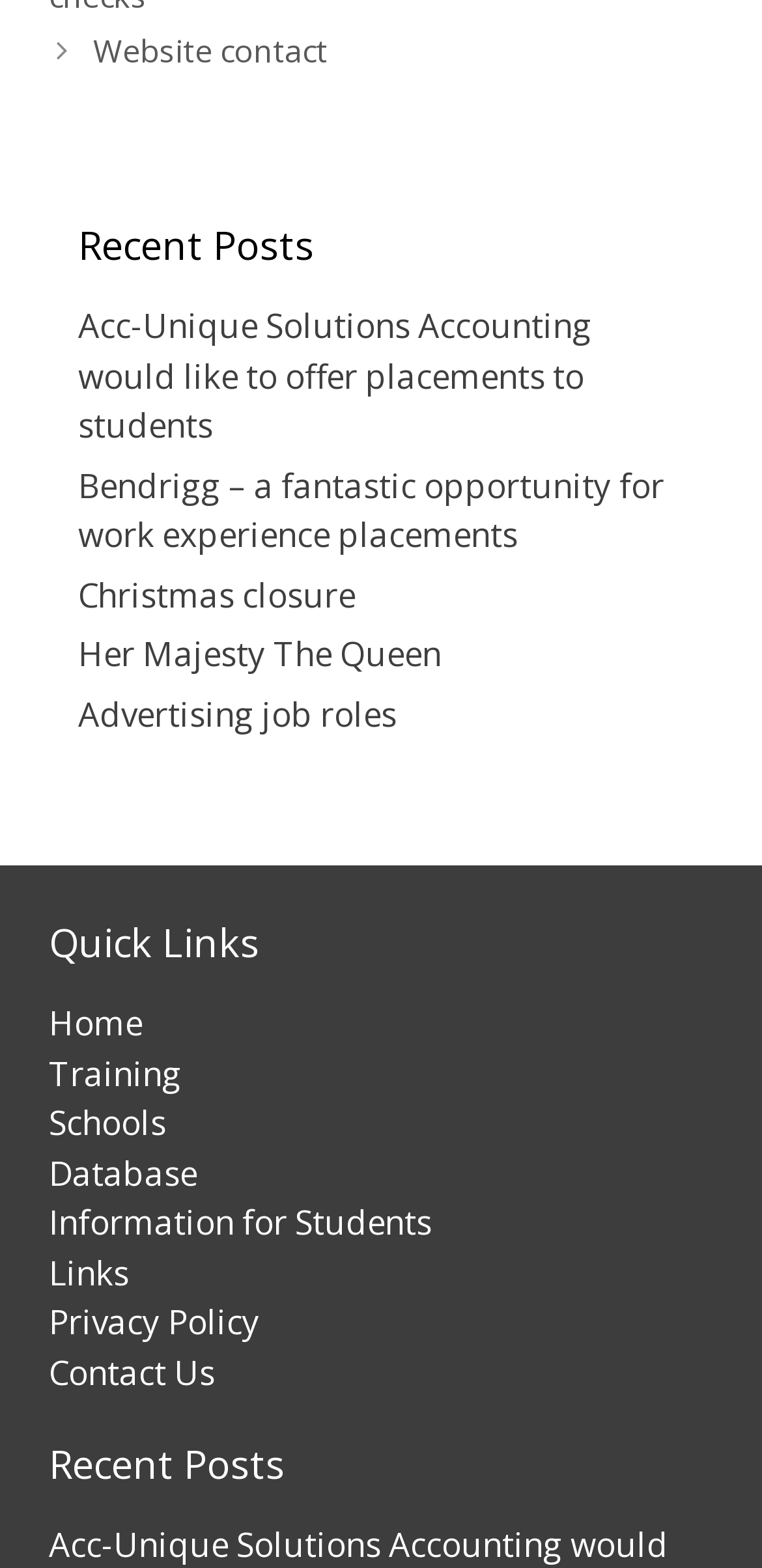Locate the bounding box coordinates of the clickable area needed to fulfill the instruction: "Learn about the organization".

None